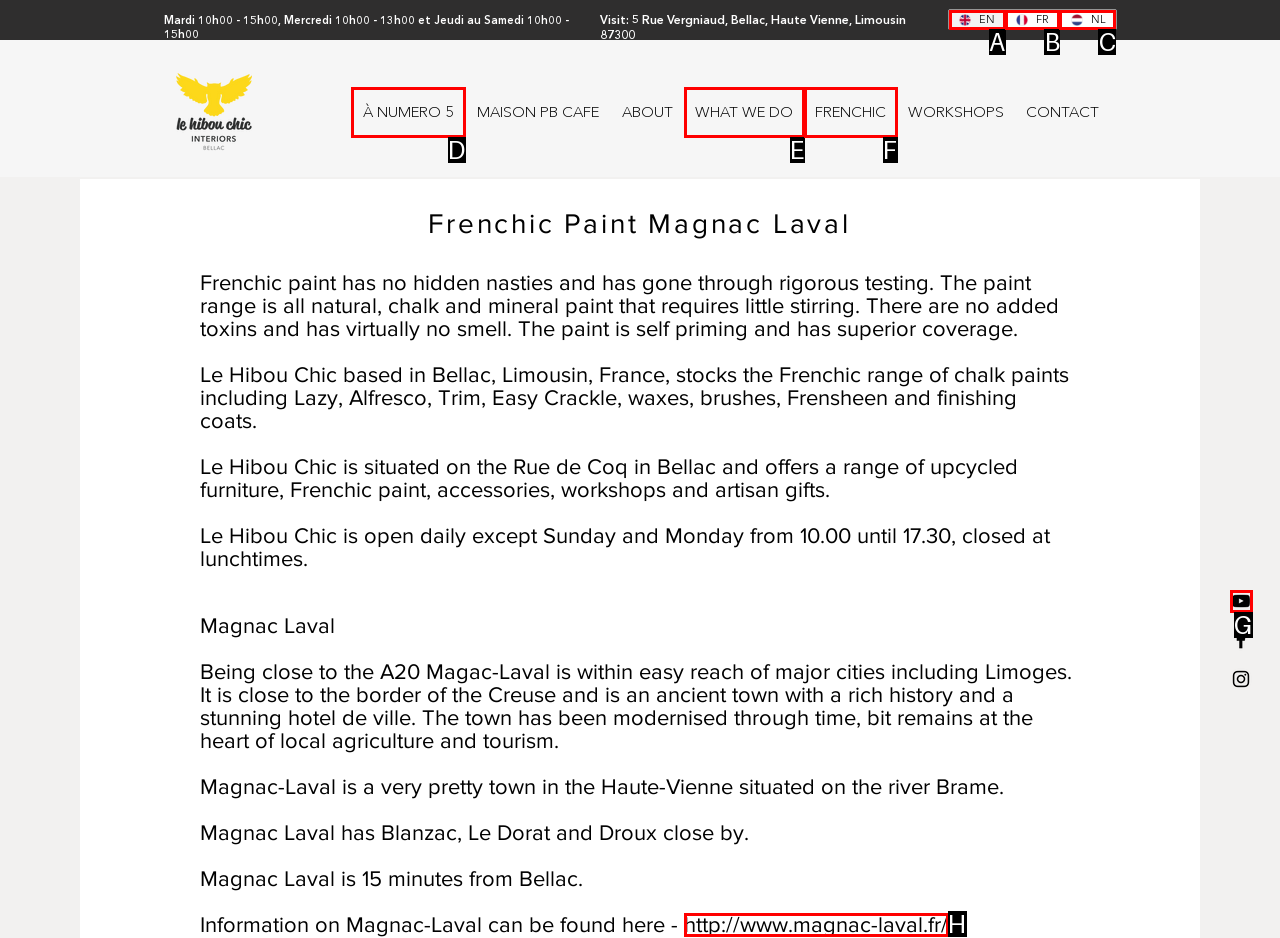Determine which option matches the element description: EN
Answer using the letter of the correct option.

A